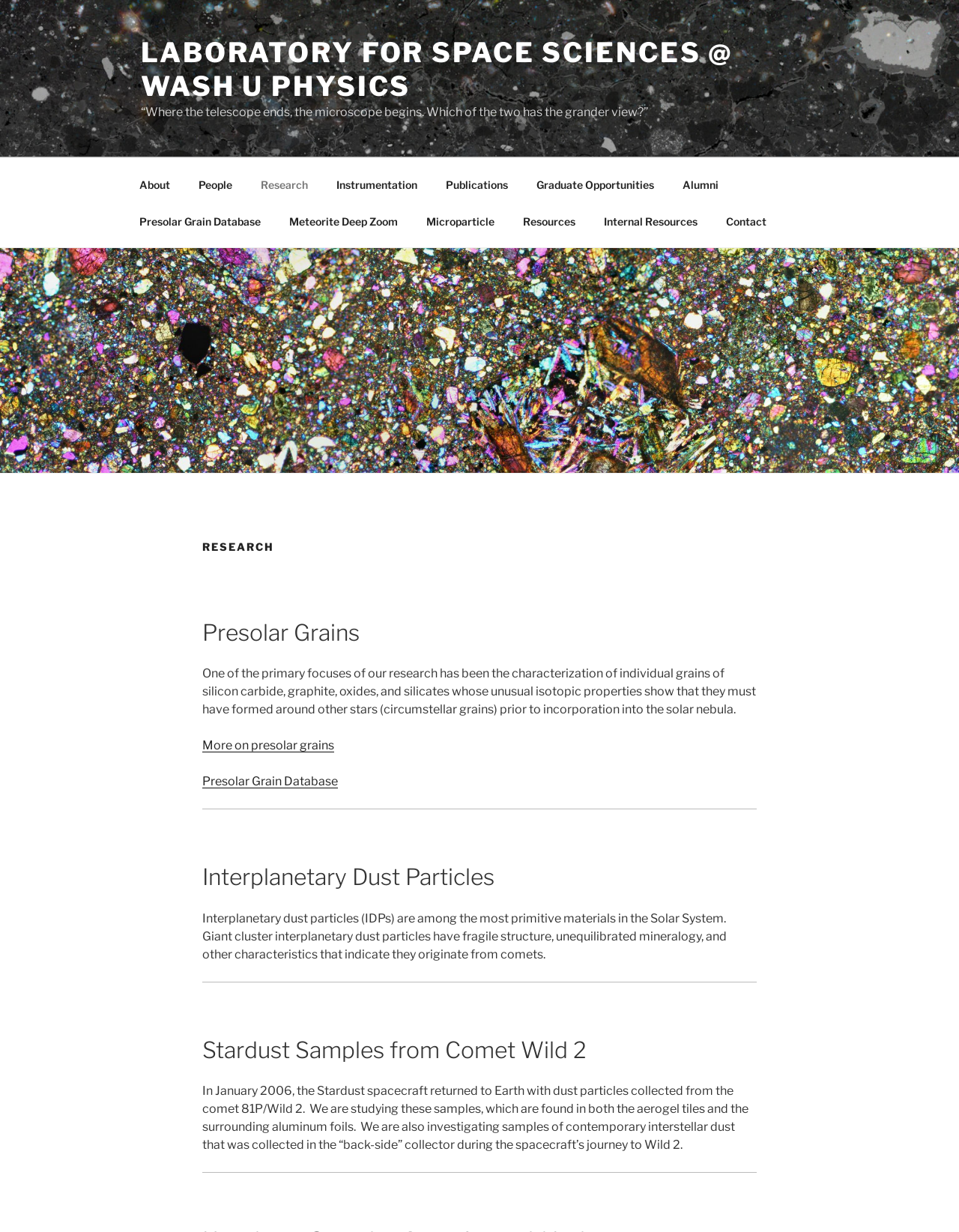Pinpoint the bounding box coordinates of the clickable element needed to complete the instruction: "view all posts". The coordinates should be provided as four float numbers between 0 and 1: [left, top, right, bottom].

None